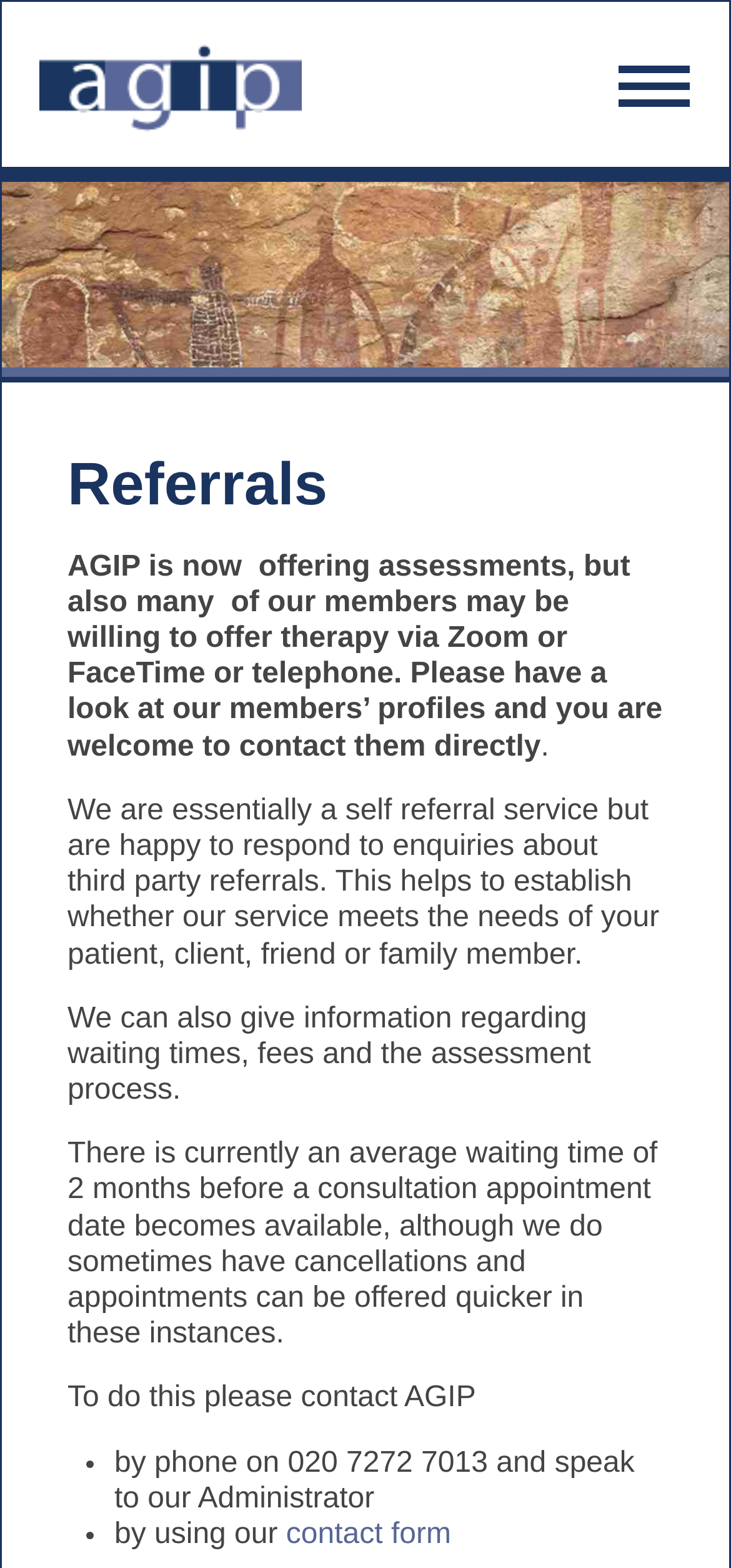Locate and provide the bounding box coordinates for the HTML element that matches this description: "contact form".

[0.391, 0.968, 0.617, 0.989]